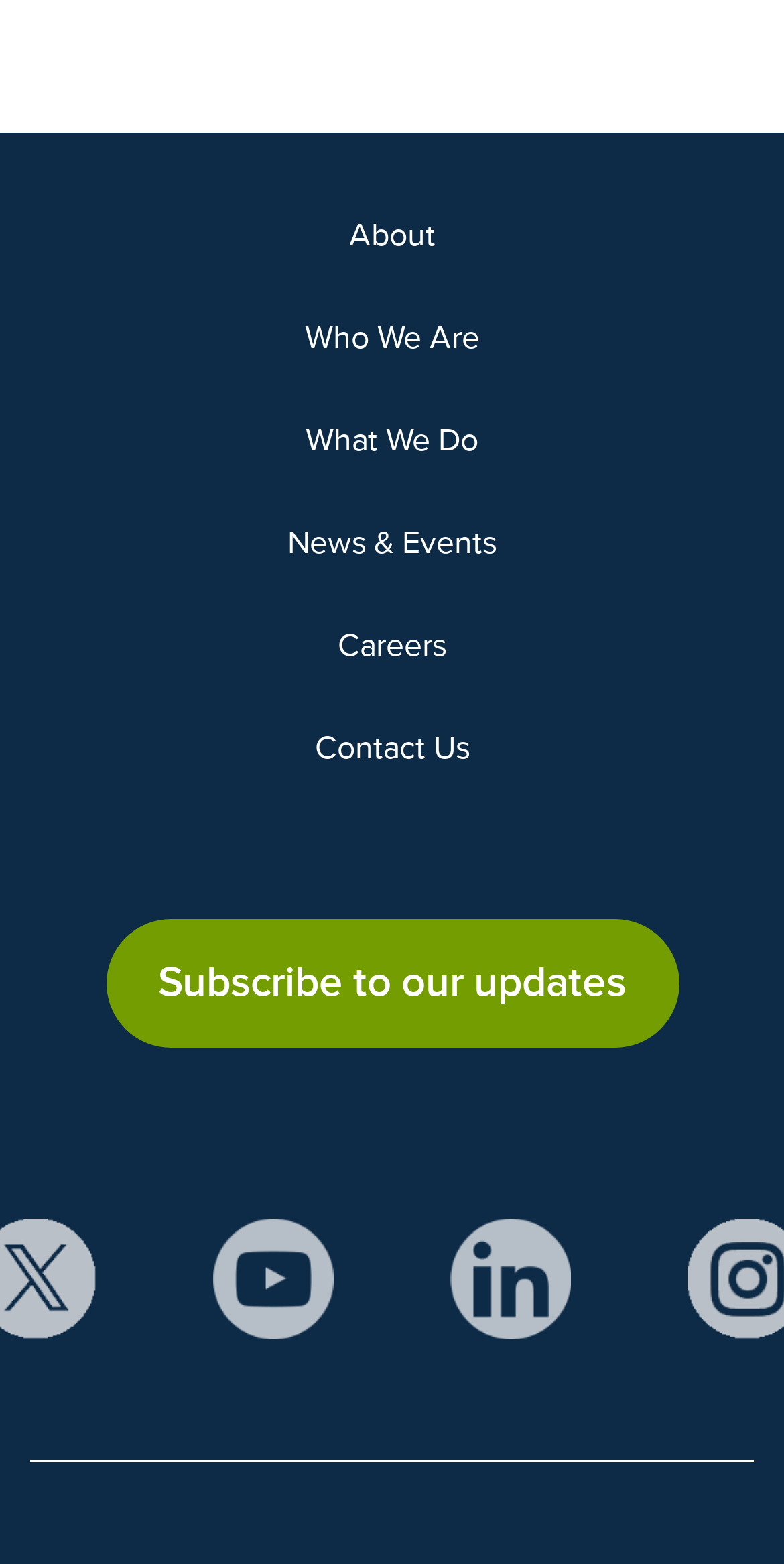What is the text of the last link in the top navigation menu?
Give a single word or phrase answer based on the content of the image.

Contact Us